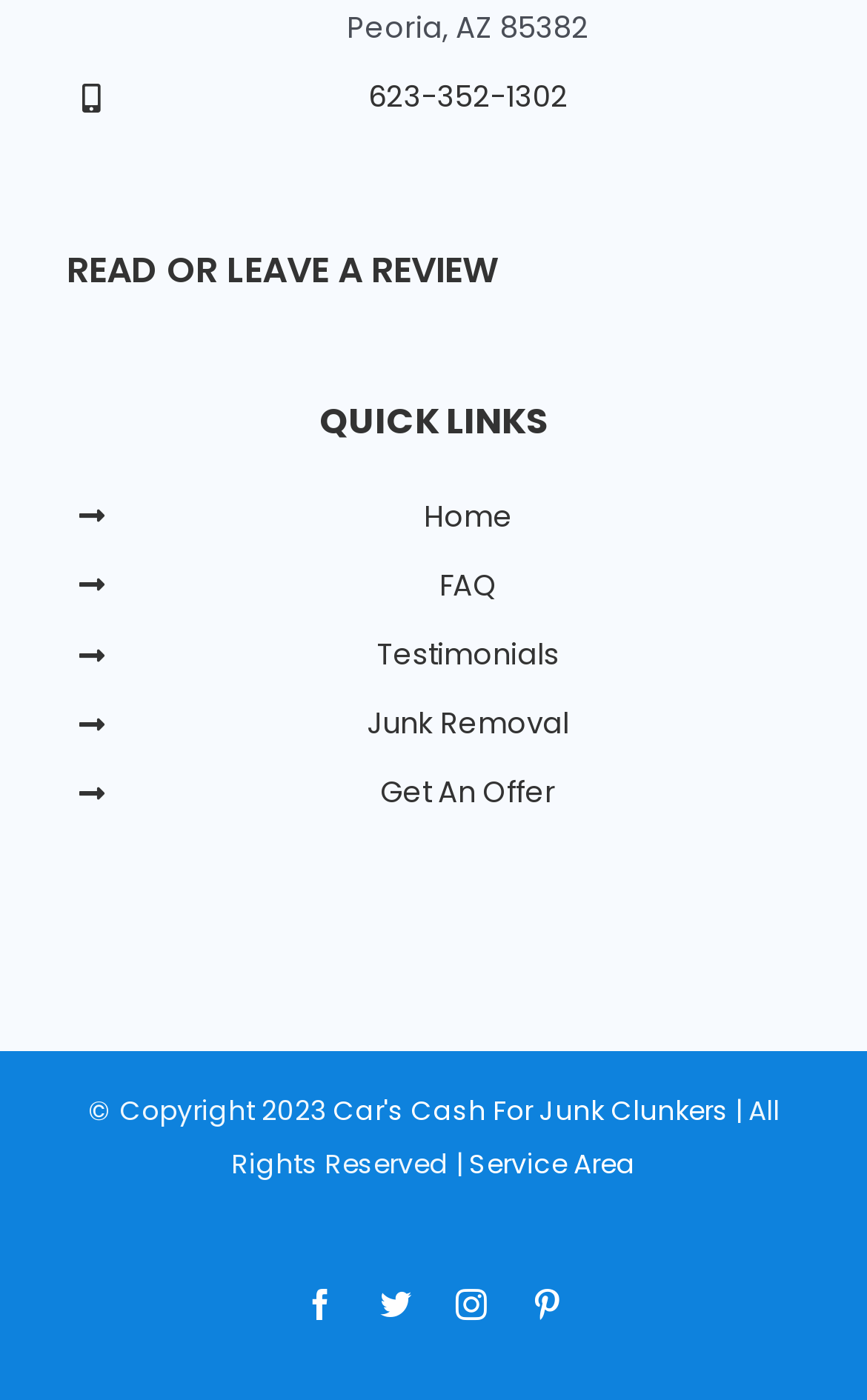Determine the bounding box coordinates of the clickable region to execute the instruction: "Read the testimonials". The coordinates should be four float numbers between 0 and 1, denoted as [left, top, right, bottom].

[0.157, 0.451, 0.923, 0.486]